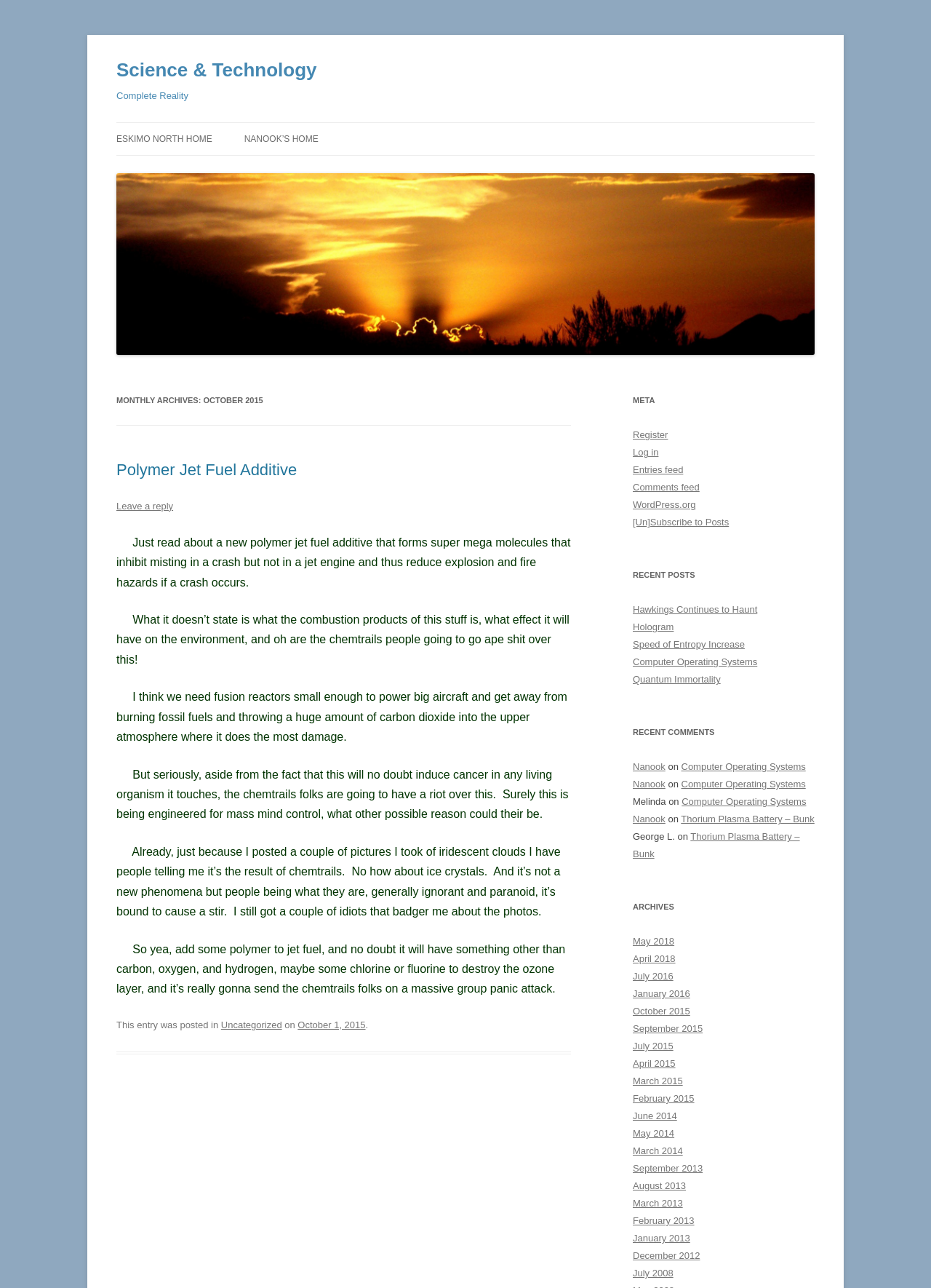Give a full account of the webpage's elements and their arrangement.

This webpage is about Science and Technology, specifically focusing on the month of October 2015. At the top, there is a heading "Science & Technology" with a link to the same title. Below it, there is a heading "Complete Reality". 

On the left side, there are several links, including "ESKIMO NORTH HOME", "ESKIMO NORTH FORUM", "ESKIMO NORTH NEWS", and others. These links are stacked vertically, with "ESKIMO NORTH HOME" at the top and "WEB HOSTING" at the bottom.

On the right side, there are more links, including "NANOOK’S HOME", "NANOOK’S NOOK", "ET", and others. These links are also stacked vertically, with "NANOOK’S HOME" at the top and "RADIO" at the bottom.

Below these links, there is a main section with a heading "MONTHLY ARCHIVES: OCTOBER 2015". This section contains an article about a new polymer jet fuel additive, which forms super mega molecules to reduce explosion and fire hazards in a crash. The article also discusses the potential environmental impact and the reaction of the "chemtrails" community.

The article is followed by several paragraphs of text, including comments and opinions from readers. There are also links to other articles, such as "Polymer Jet Fuel Additive", "Leave a reply", and others.

At the bottom of the page, there are several sections, including "META", "RECENT POSTS", "RECENT COMMENTS", and "ARCHIVES". The "META" section contains links to "Register", "Log in", and others. The "RECENT POSTS" section lists several article titles, including "Hawkings Continues to Haunt", "Hologram", and others. The "RECENT COMMENTS" section lists comments from readers, including their names and the articles they commented on. The "ARCHIVES" section lists links to articles from different months, from May 2018 to June 2014.